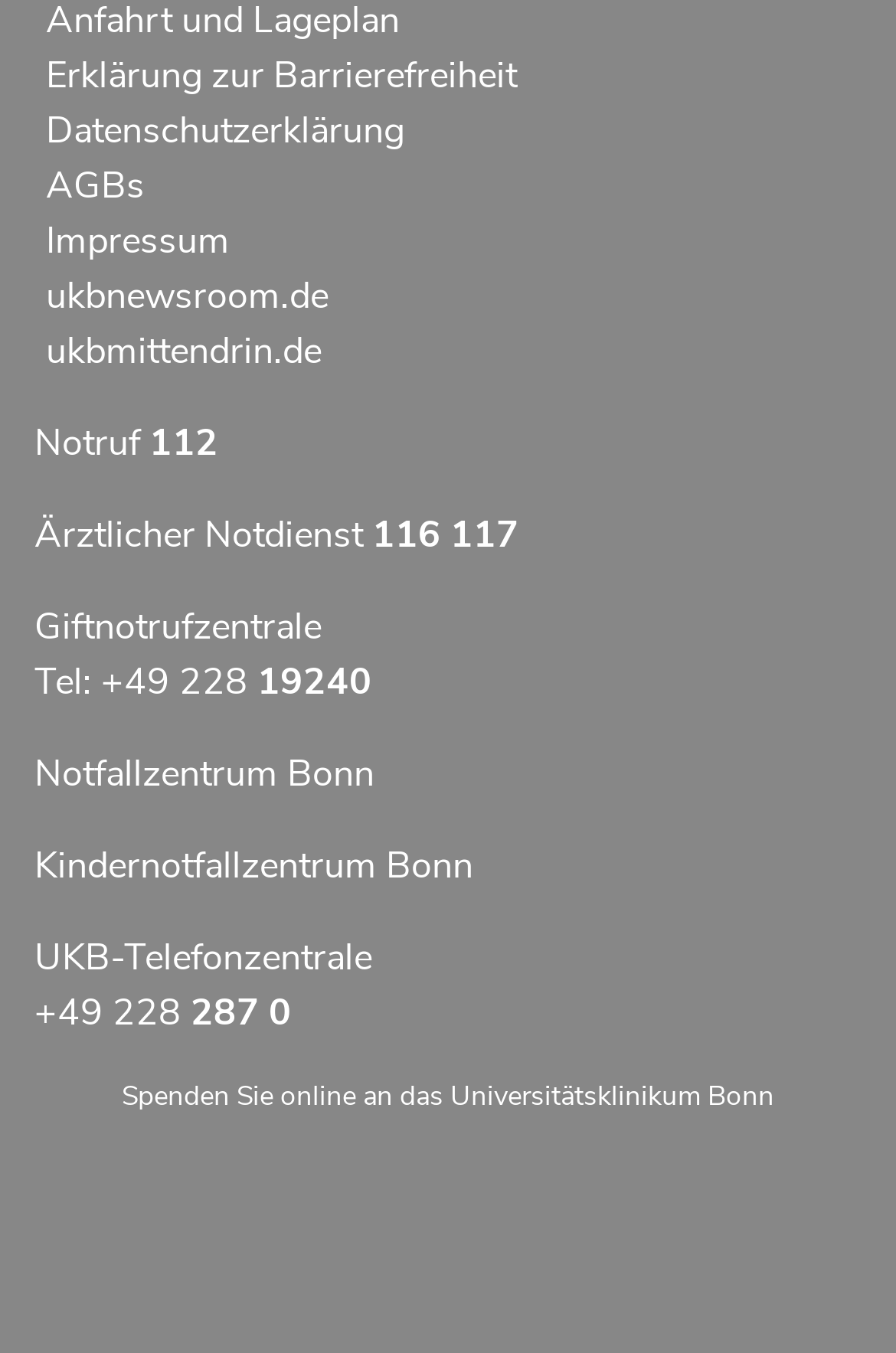Please locate the bounding box coordinates for the element that should be clicked to achieve the following instruction: "Call the Ärztlicher Notdienst". Ensure the coordinates are given as four float numbers between 0 and 1, i.e., [left, top, right, bottom].

[0.415, 0.377, 0.579, 0.415]